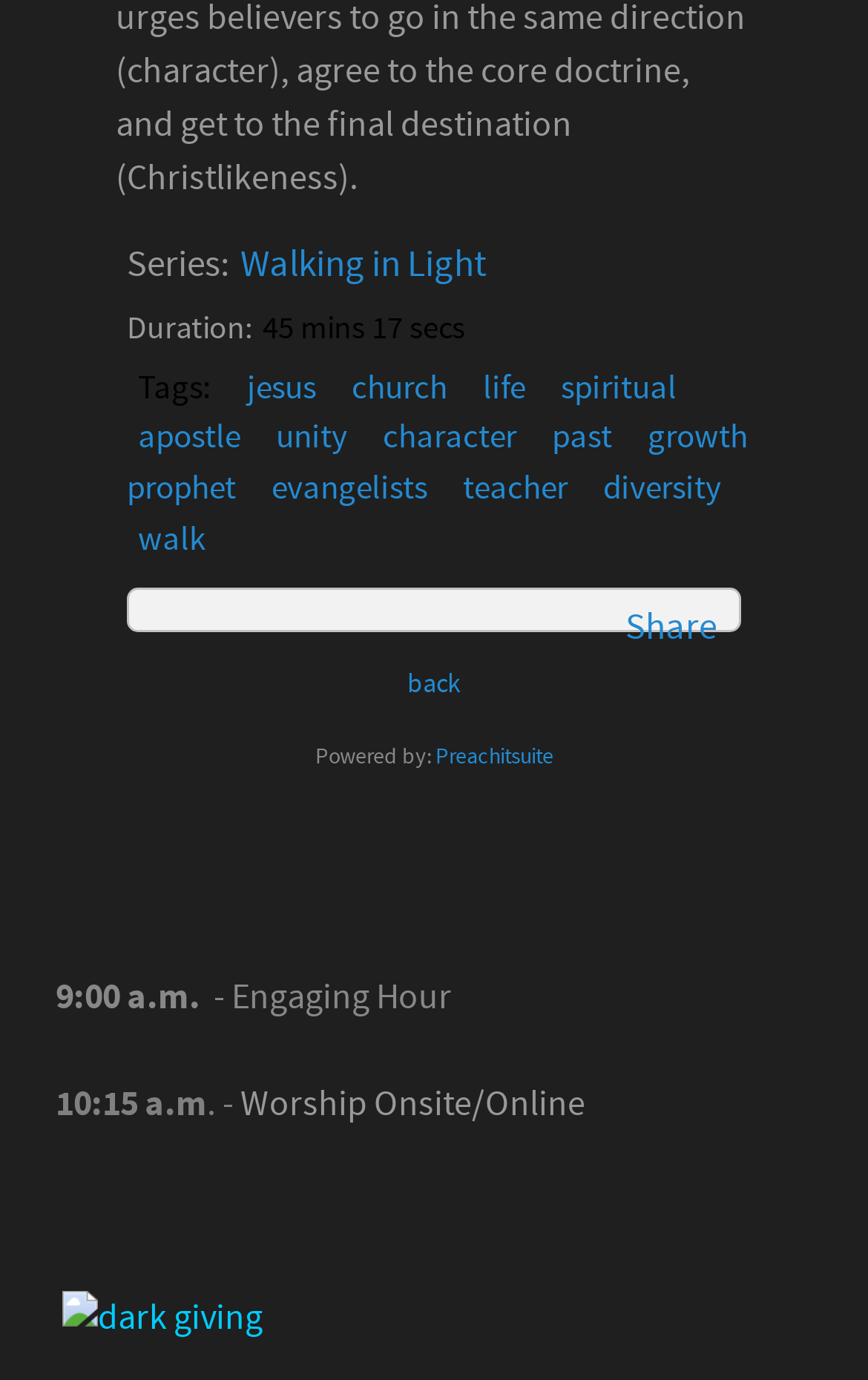Please determine the bounding box coordinates of the element to click in order to execute the following instruction: "Click on the 'dark giving' link". The coordinates should be four float numbers between 0 and 1, specified as [left, top, right, bottom].

[0.072, 0.964, 0.61, 0.996]